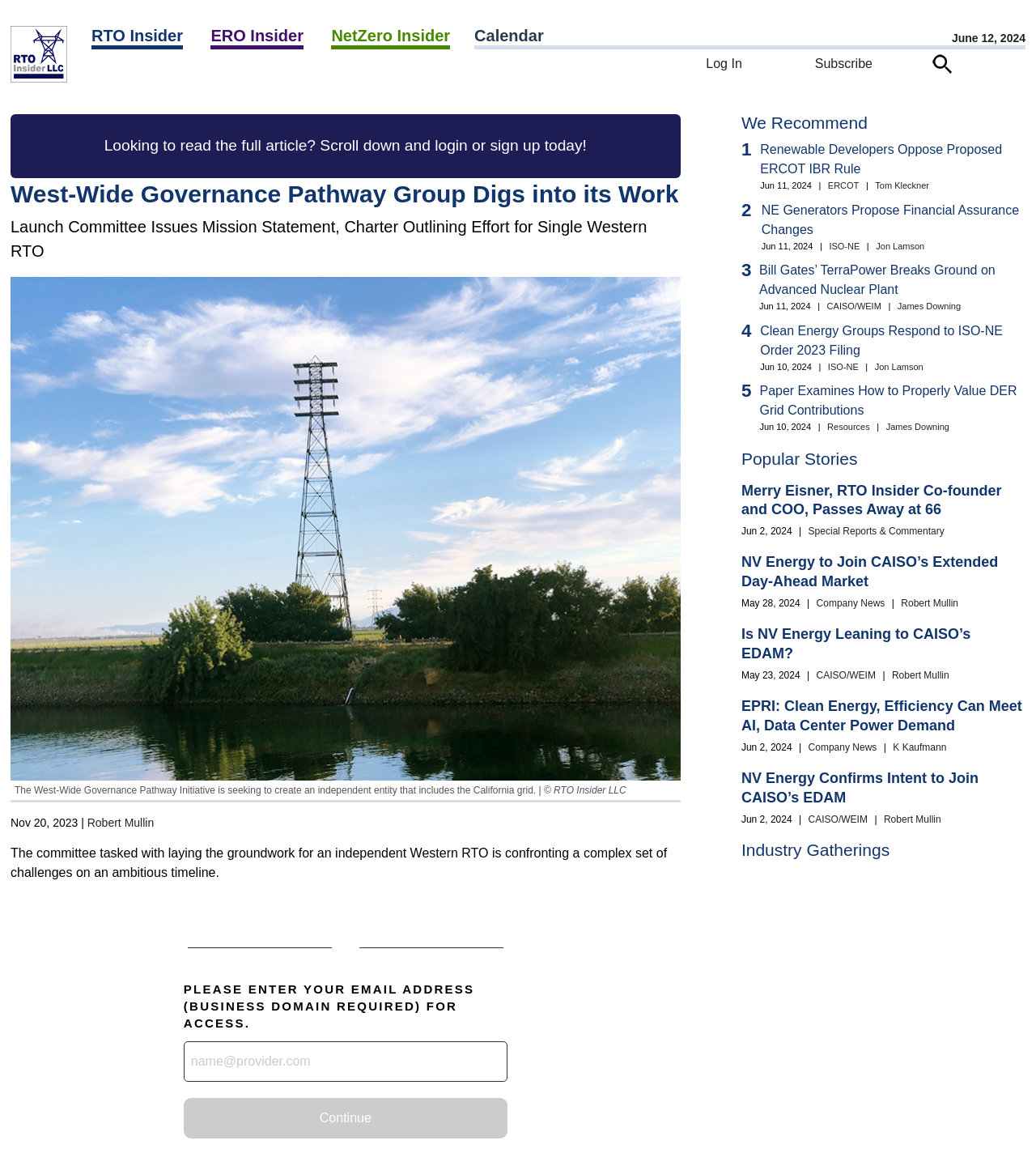Respond with a single word or short phrase to the following question: 
What is the date of the article 'West-Wide Governance Pathway Group Digs into its Work'?

Nov 20, 2023